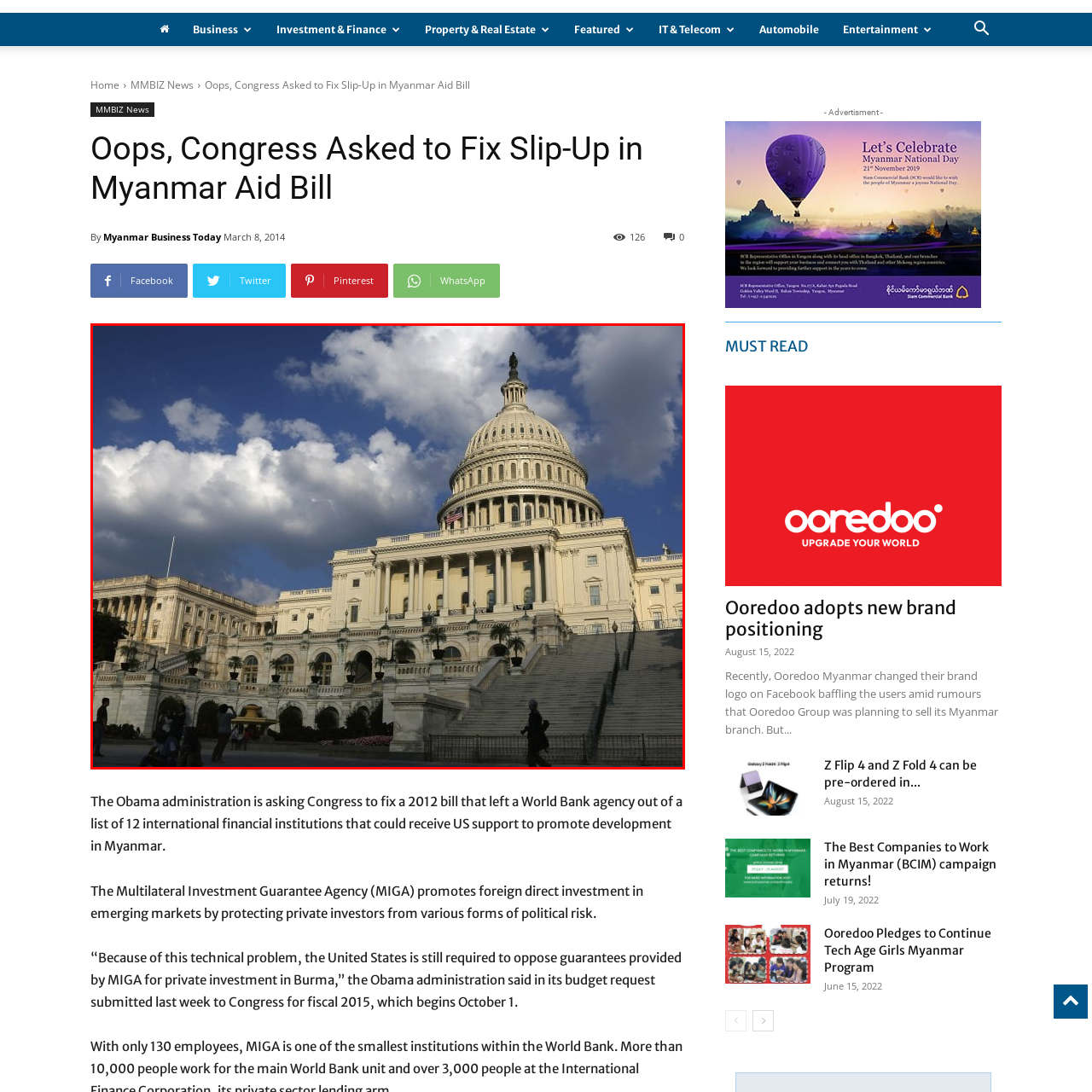Look at the image segment within the red box, What is the color of the Capitol building's facade? Give a brief response in one word or phrase.

Pale